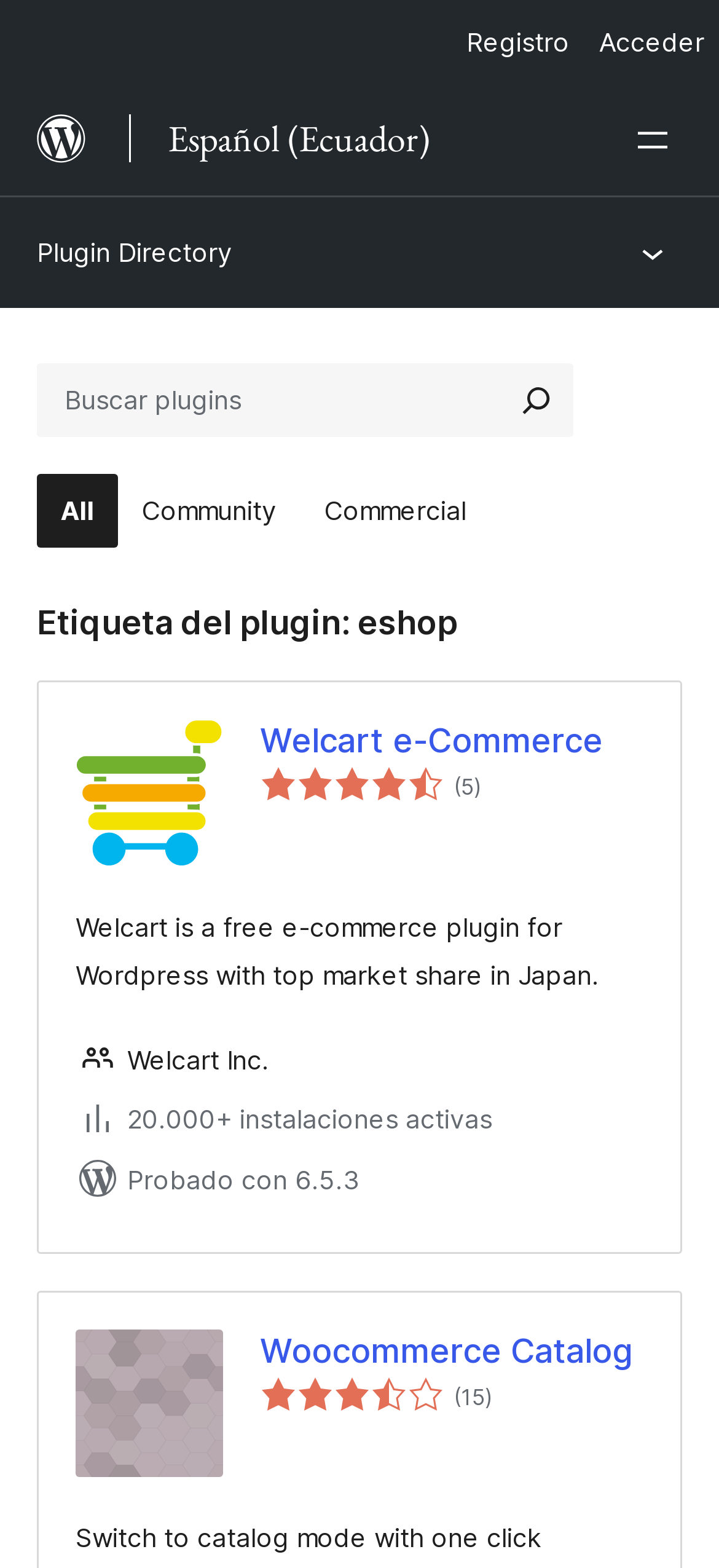What is the primary heading on this webpage?

Etiqueta del plugin: eshop